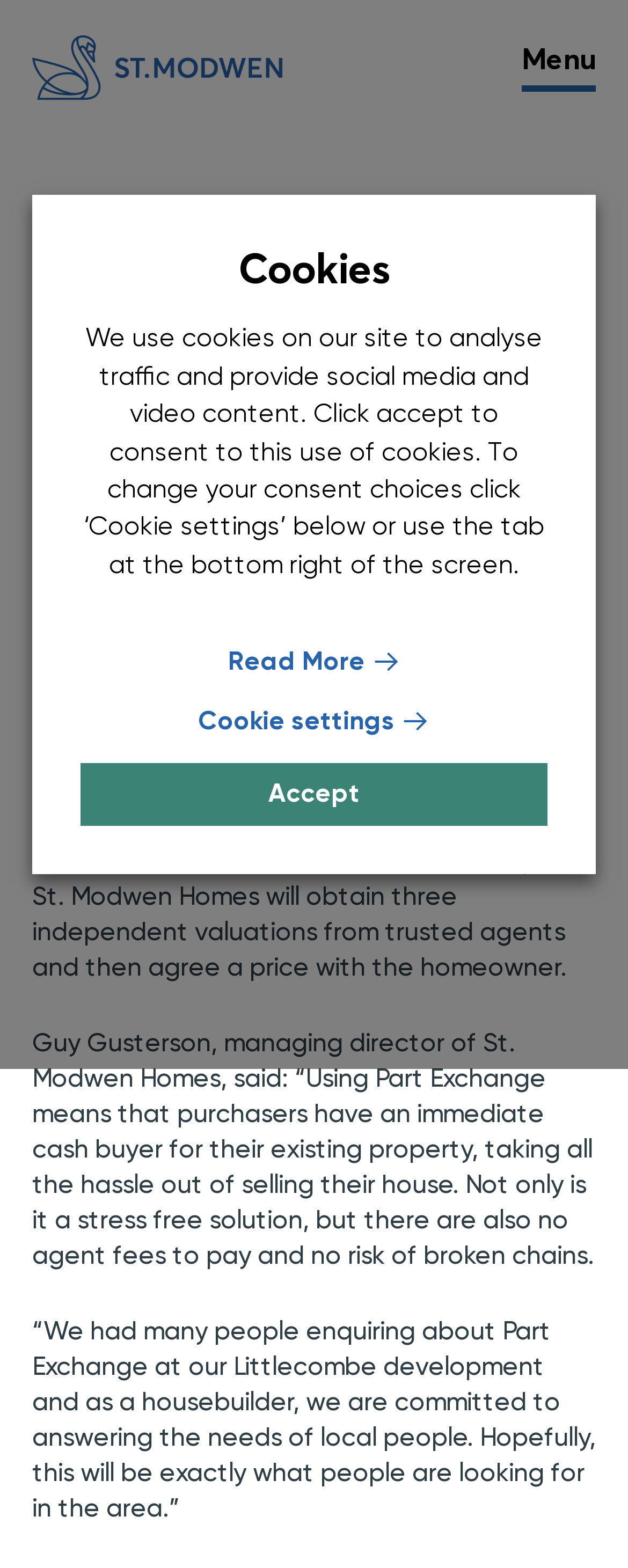Can you find the bounding box coordinates for the UI element given this description: "Accept"? Provide the coordinates as four float numbers between 0 and 1: [left, top, right, bottom].

[0.128, 0.487, 0.872, 0.527]